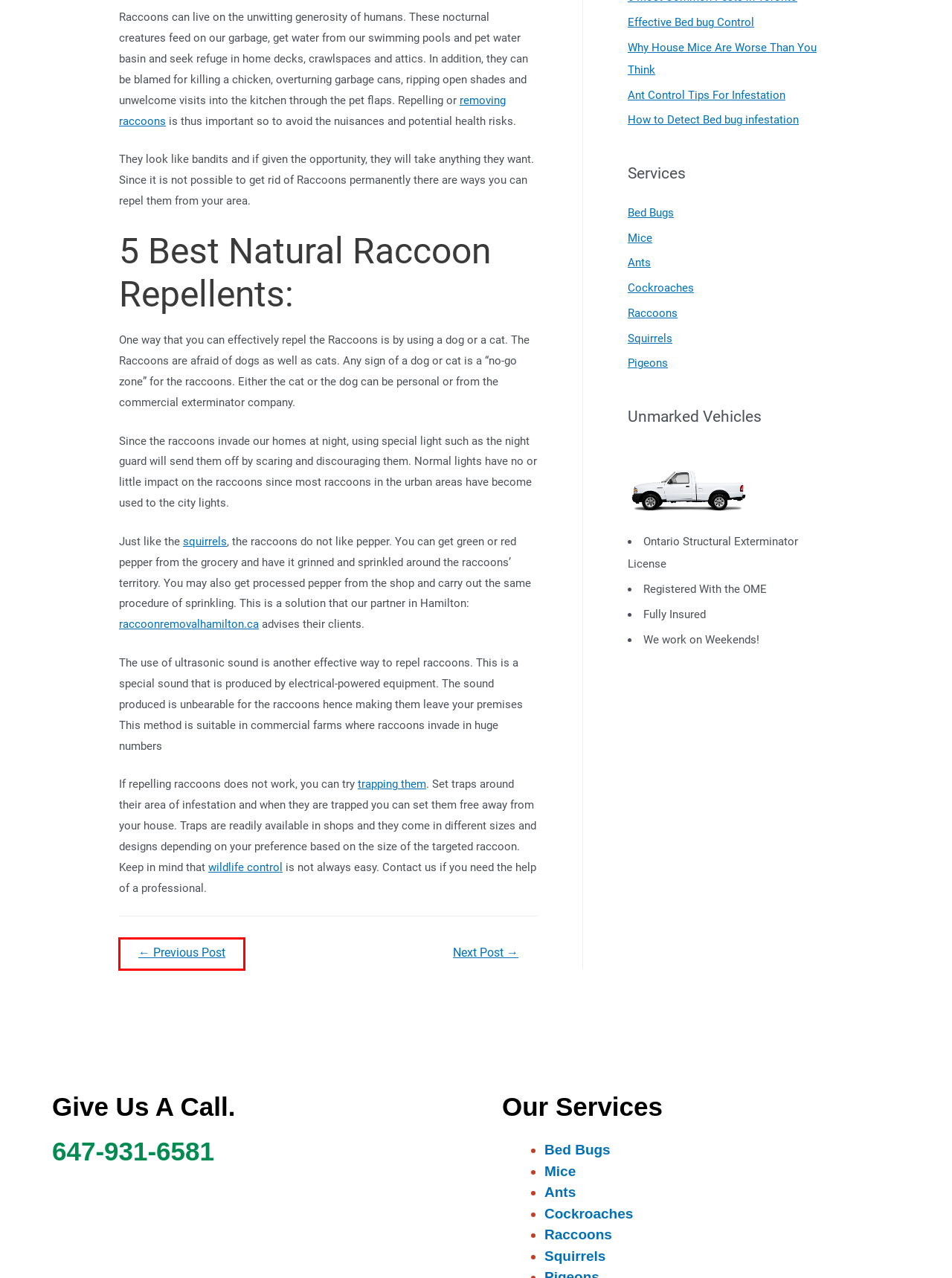You have a screenshot of a webpage, and a red bounding box highlights an element. Select the webpage description that best fits the new page after clicking the element within the bounding box. Options are:
A. Ant Control Tips For Infestation
B. Checking For Bed Bugs
C. Natural Squirrel Repellent Ideas
D. Why House Mice Are Worse Than You Think
E. Raccoon Removal Hamilton - Raccoon Control Professionals
F. Effective Bed bug Control
G. Simple and Effective Ways to Prevent a Rat Infestation
H. How to Detect Bed bug infestation

B